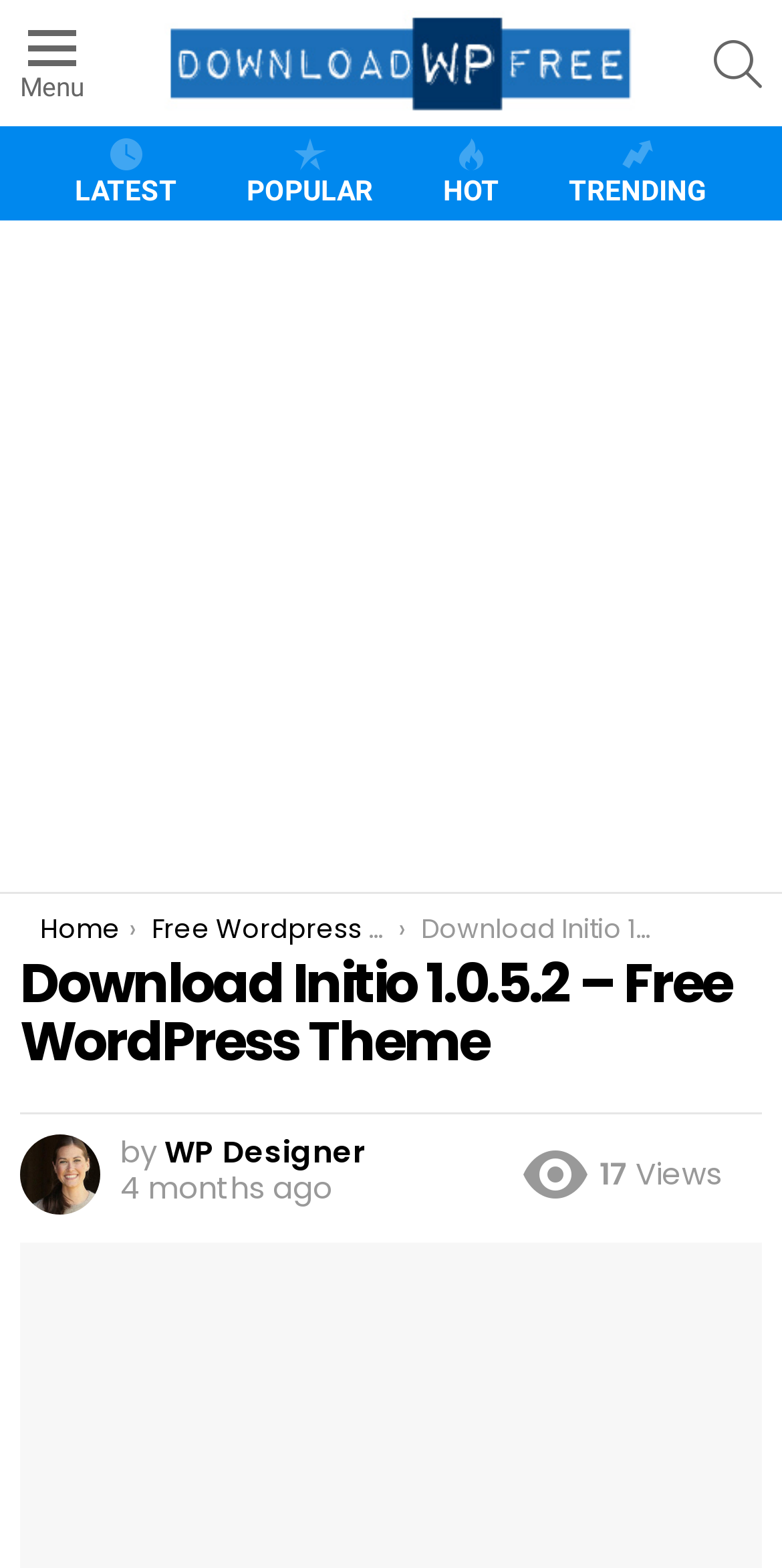Who is the author of the theme?
Please answer the question with as much detail as possible using the screenshot.

The author of the theme can be found next to the 'by' text, which is located below the heading 'Download Initio 1.0.5.2 – Free WordPress Theme'.